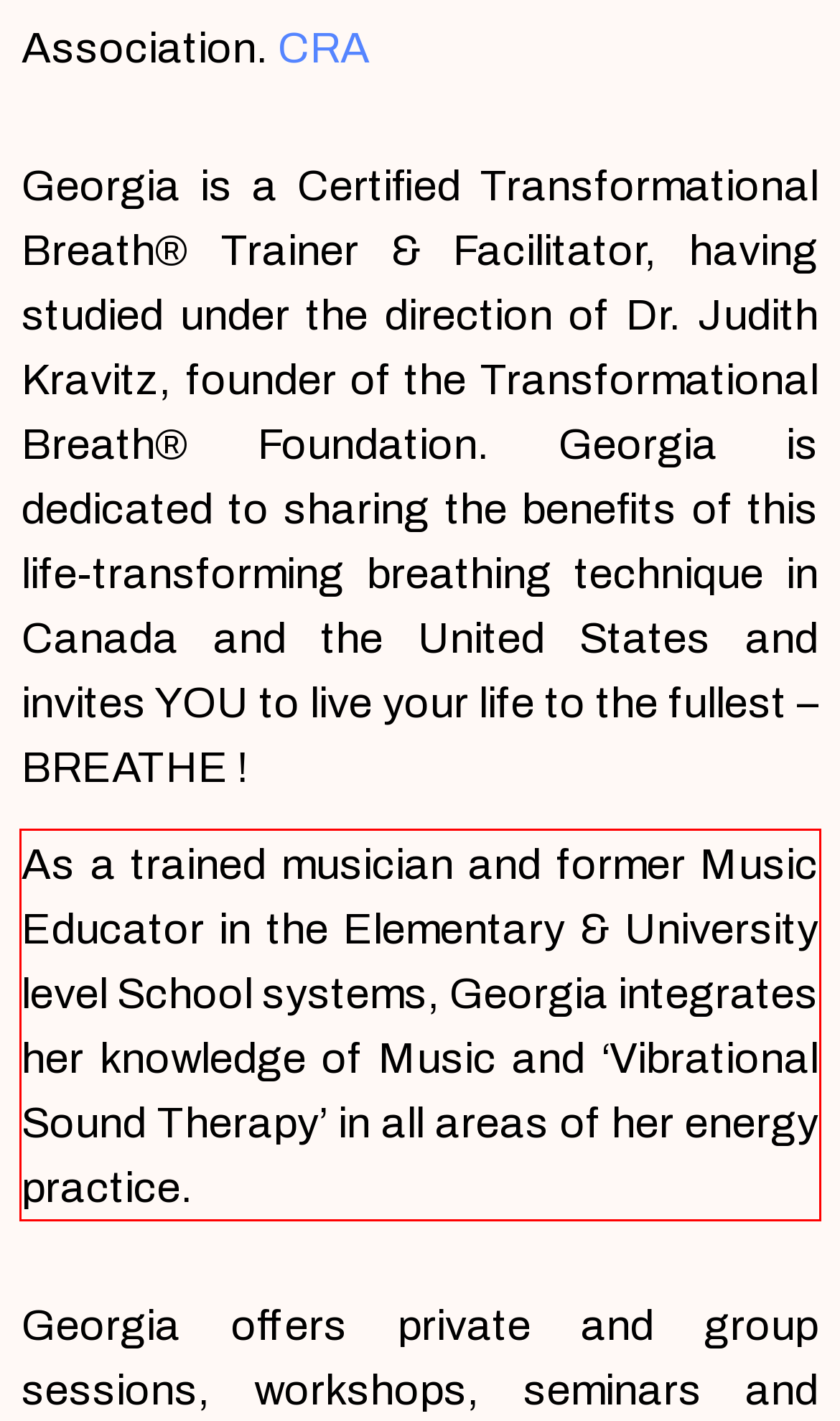Please perform OCR on the UI element surrounded by the red bounding box in the given webpage screenshot and extract its text content.

As a trained musician and former Music Educator in the Elementary & University level School systems, Georgia integrates her knowledge of Music and ‘Vibrational Sound Therapy’ in all areas of her energy practice.